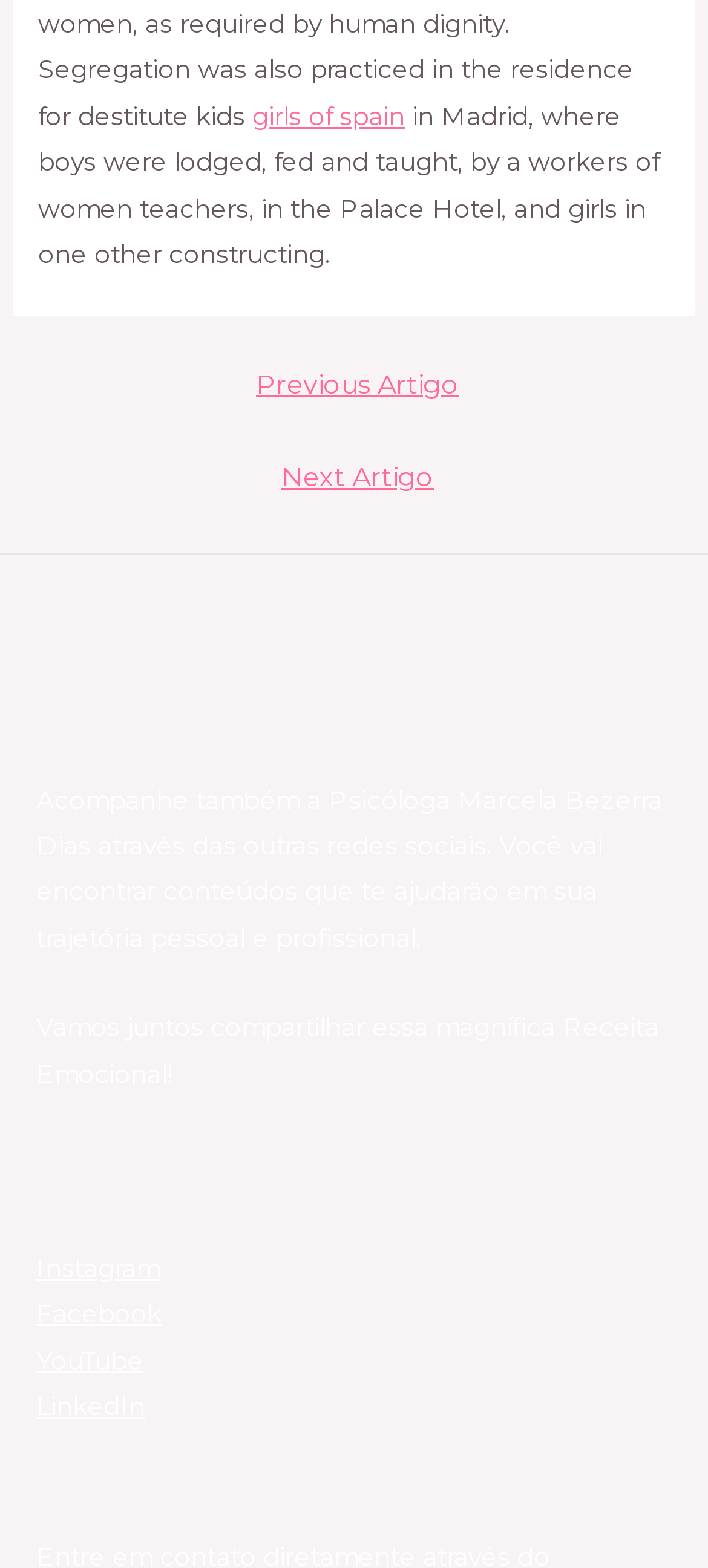Find the bounding box coordinates of the UI element according to this description: "LinkedIn".

[0.051, 0.887, 0.205, 0.906]